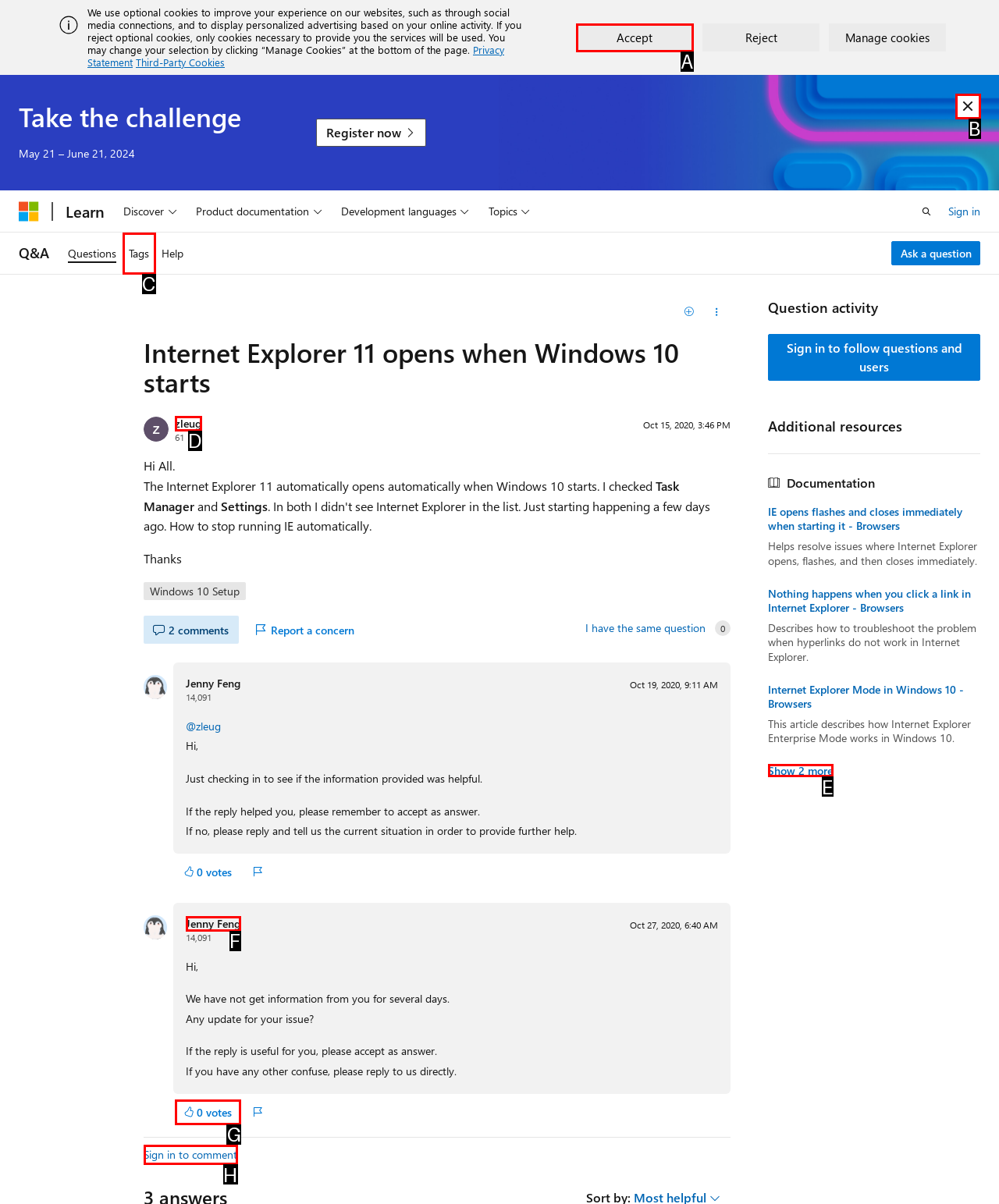Match the HTML element to the description: alt="Electrical Optical Components, Inc.". Respond with the letter of the correct option directly.

None